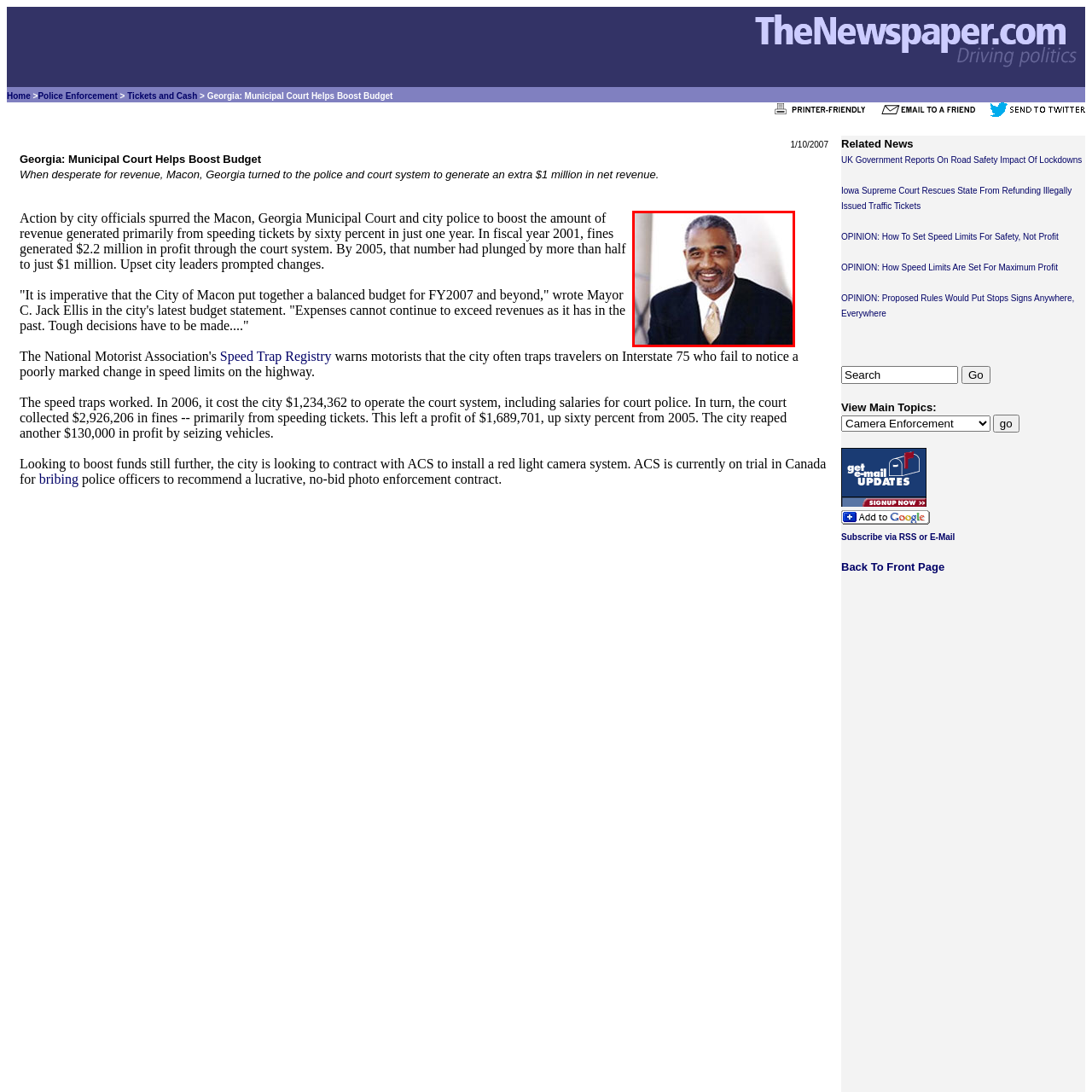What is the man wearing?
Check the image inside the red boundary and answer the question using a single word or brief phrase.

A formal suit